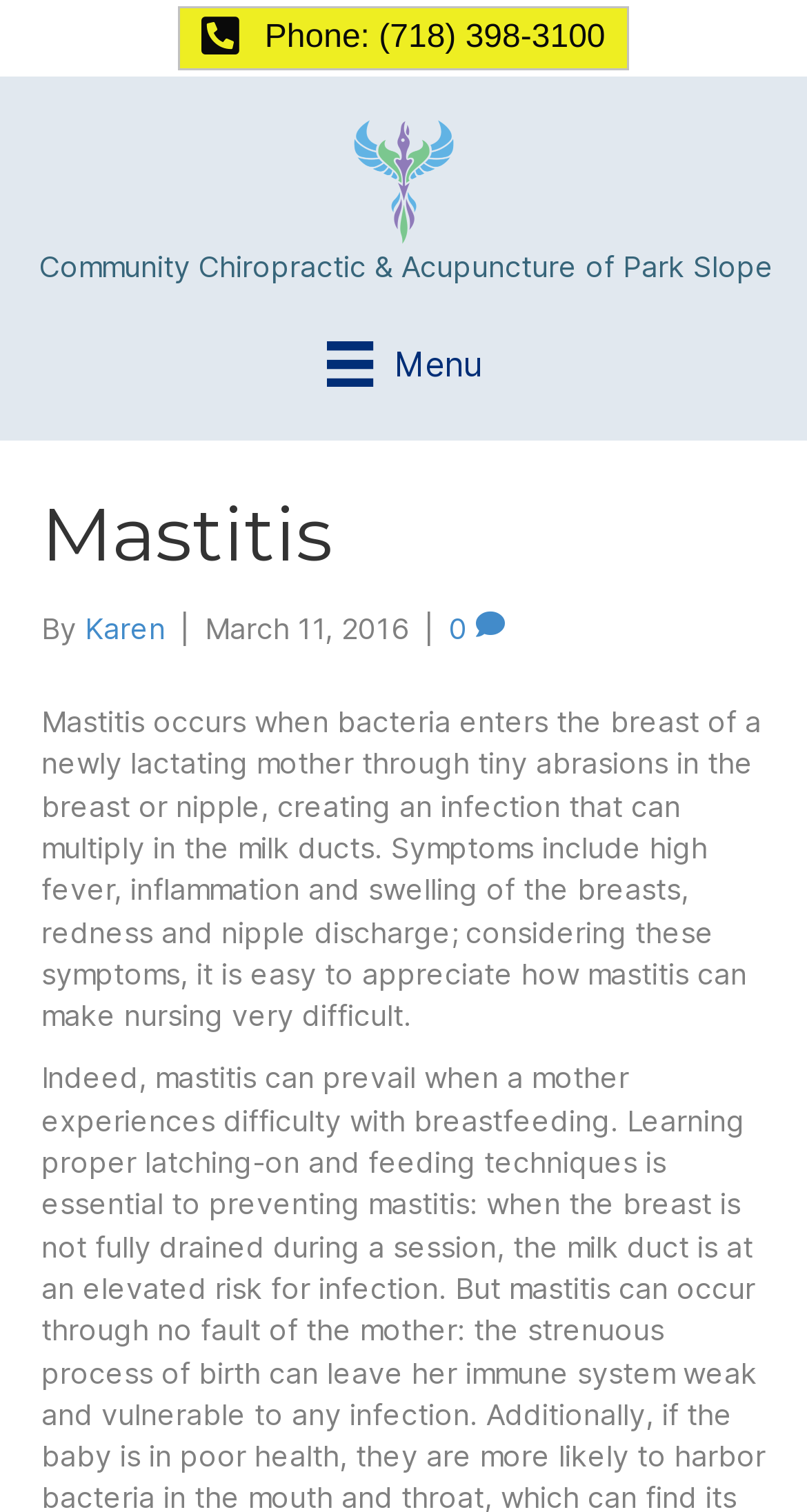What is the phone number of the chiropractic office?
Examine the image closely and answer the question with as much detail as possible.

The phone number can be found in the top section of the webpage, where the logo and menu button are located. It is written in text as 'Phone: (718) 398-3100'.